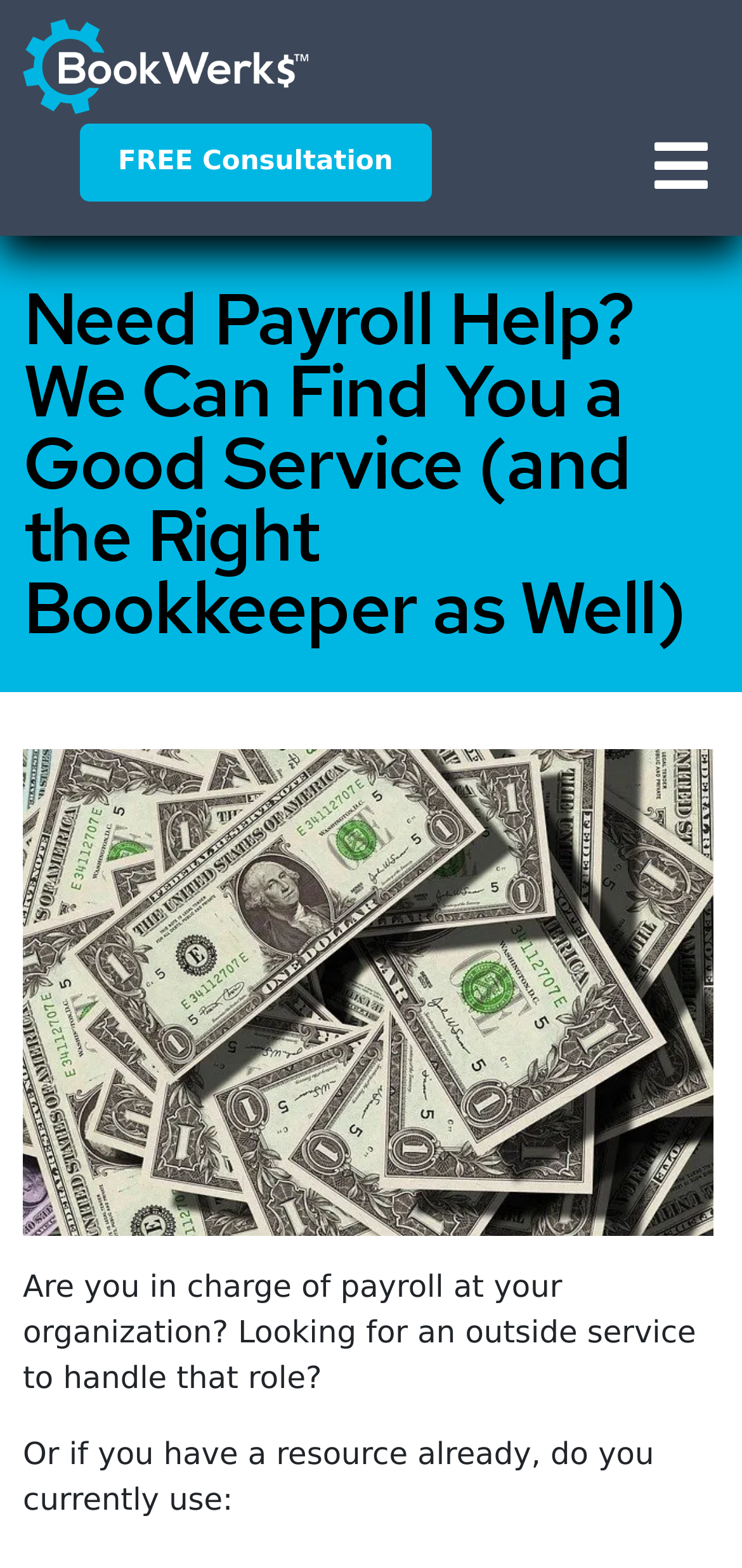Could you highlight the region that needs to be clicked to execute the instruction: "Click the 'FREE Consultation' link"?

[0.108, 0.079, 0.581, 0.128]